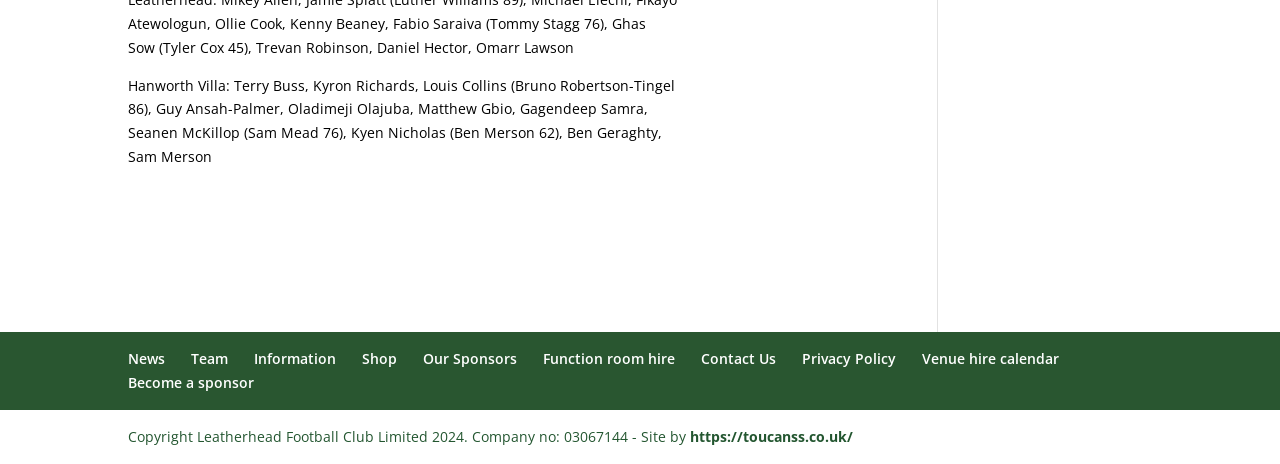Indicate the bounding box coordinates of the clickable region to achieve the following instruction: "Contact Us."

[0.548, 0.753, 0.606, 0.794]